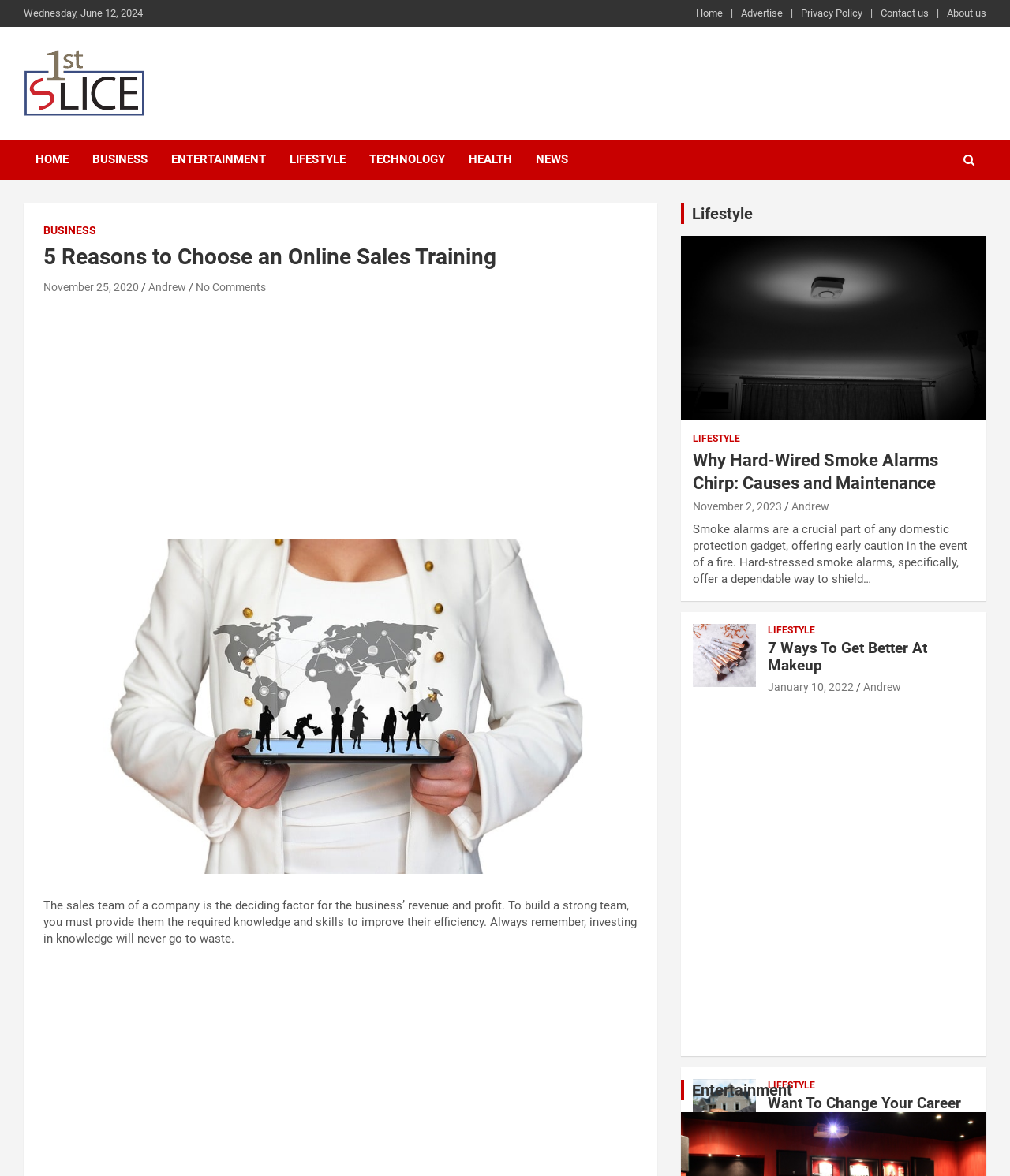Determine the bounding box coordinates for the HTML element mentioned in the following description: "November 2, 2023". The coordinates should be a list of four floats ranging from 0 to 1, represented as [left, top, right, bottom].

[0.686, 0.425, 0.774, 0.436]